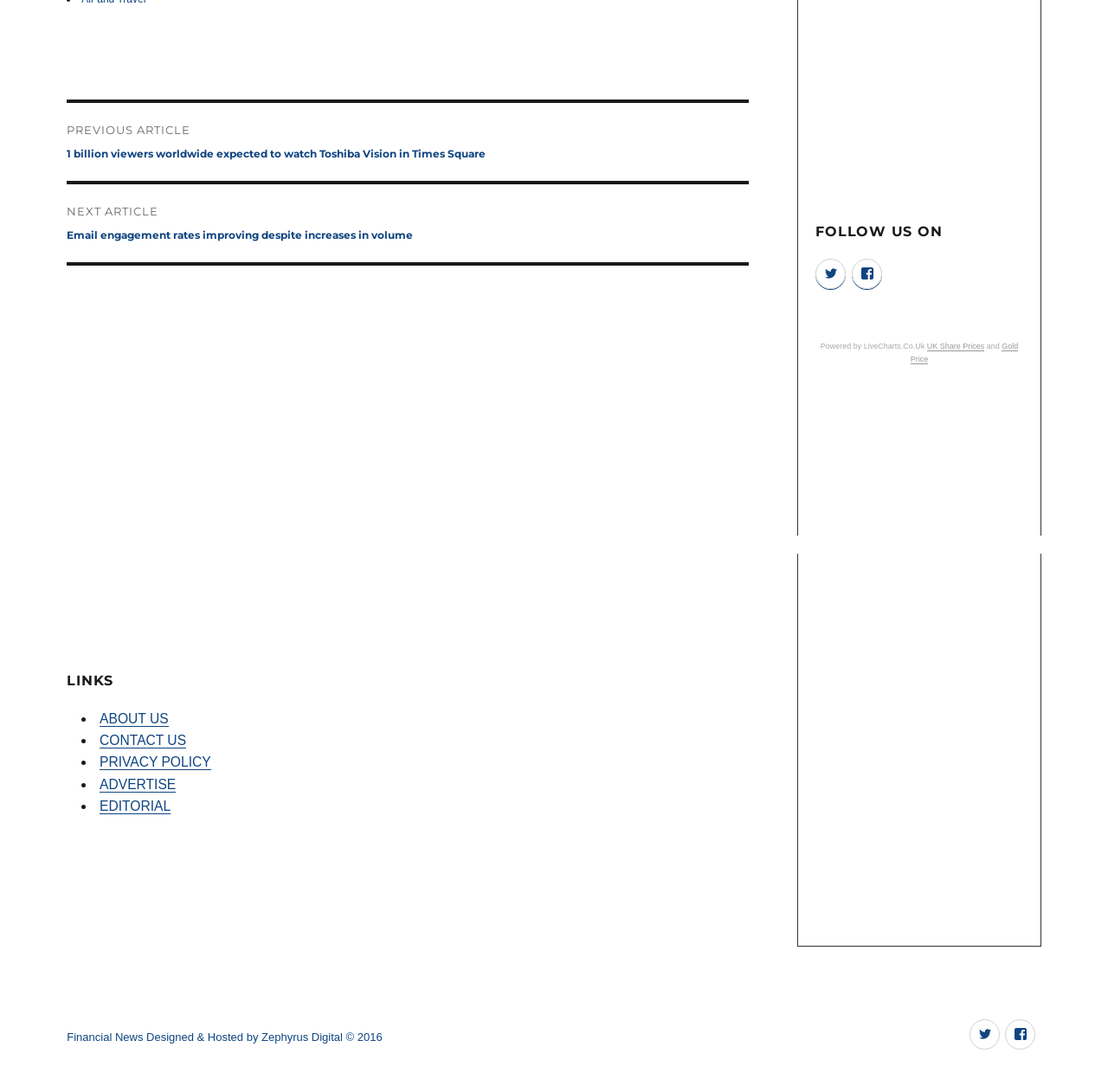Based on the description "Facebook", find the bounding box of the specified UI element.

[0.769, 0.237, 0.796, 0.265]